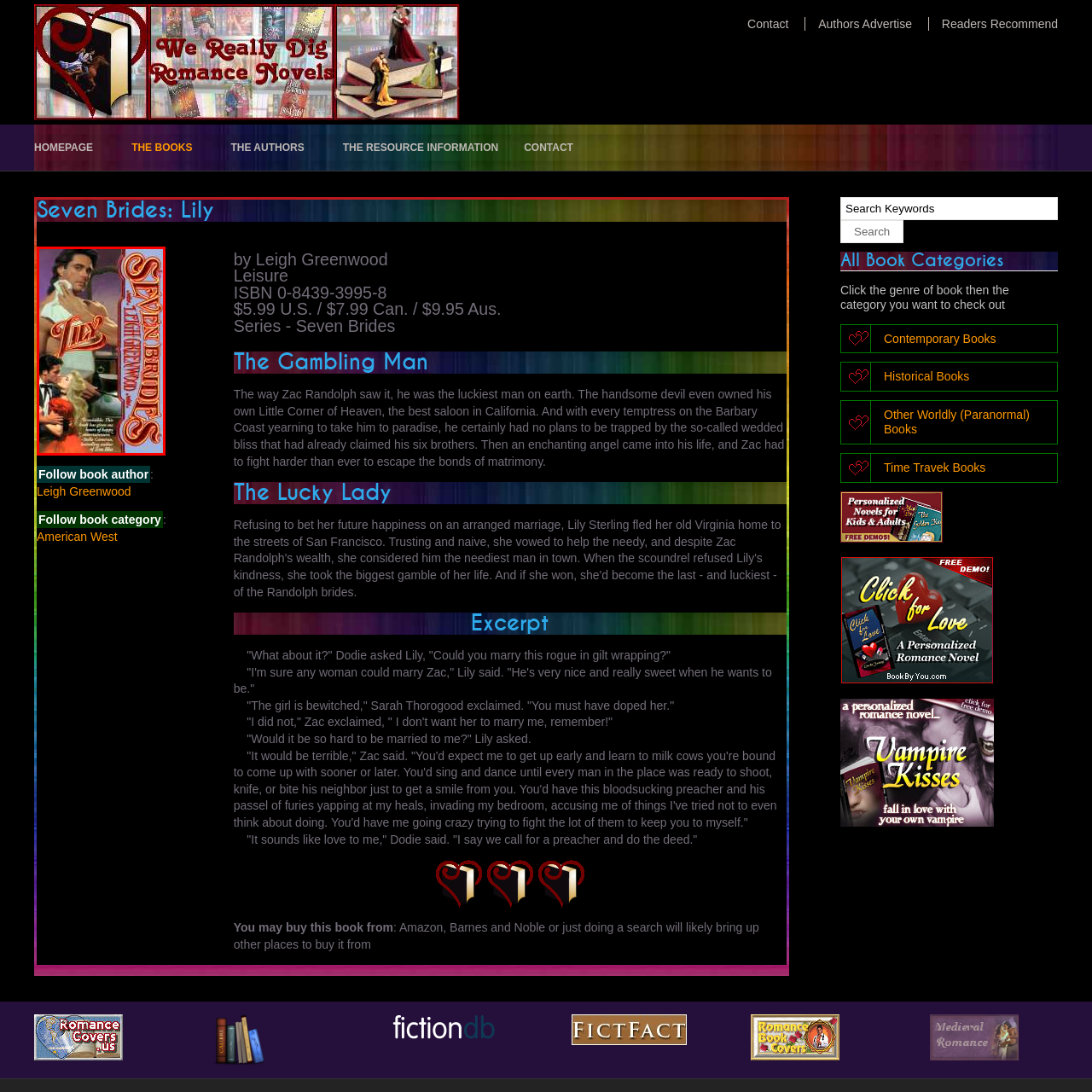What is the central male character holding?  
Concentrate on the image marked with the red box and respond with a detailed answer that is fully based on the content of the image.

The central male character is depicted in a romantic or suggestive pose, holding a towel, which adds to the overall romantic essence of the novel.